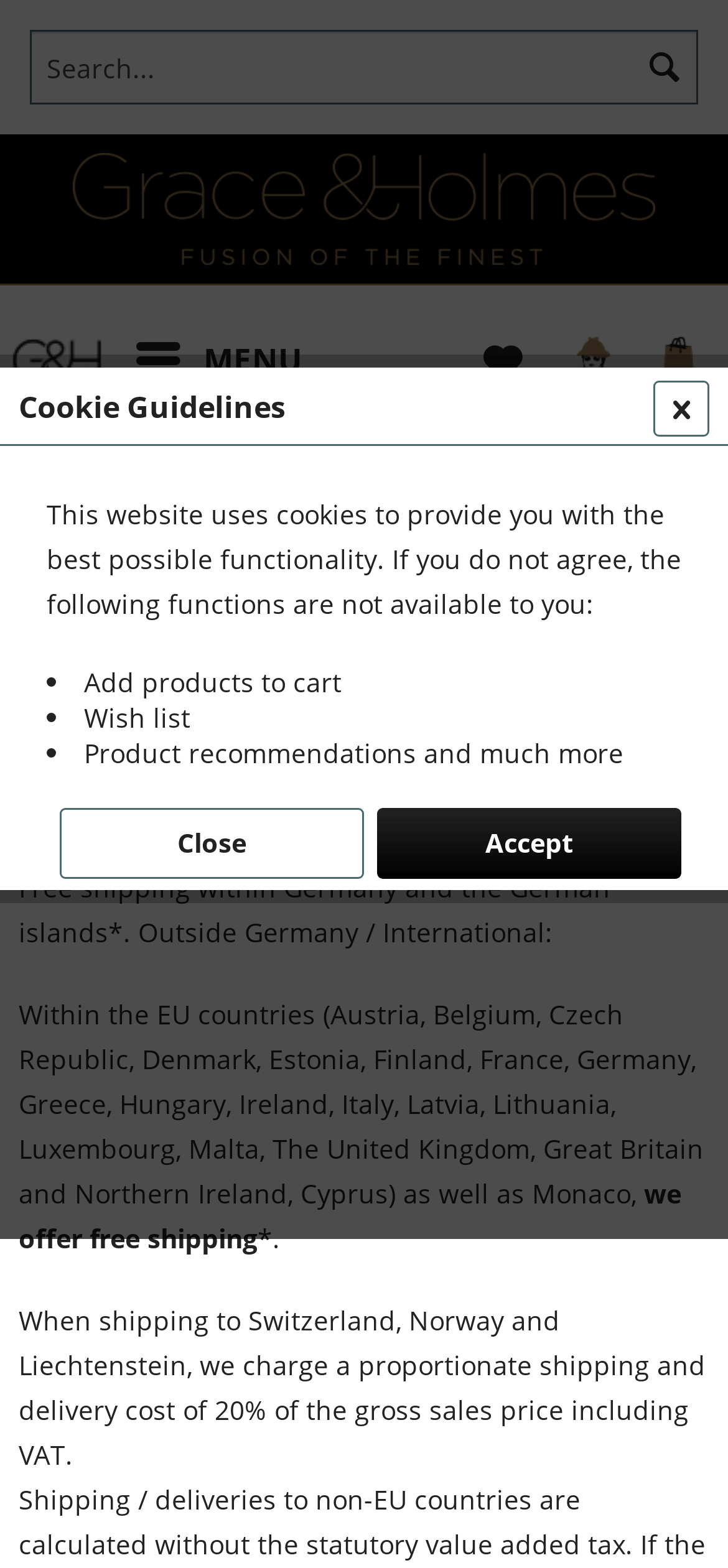Please identify the webpage's heading and generate its text content.

Payment / Dispatch